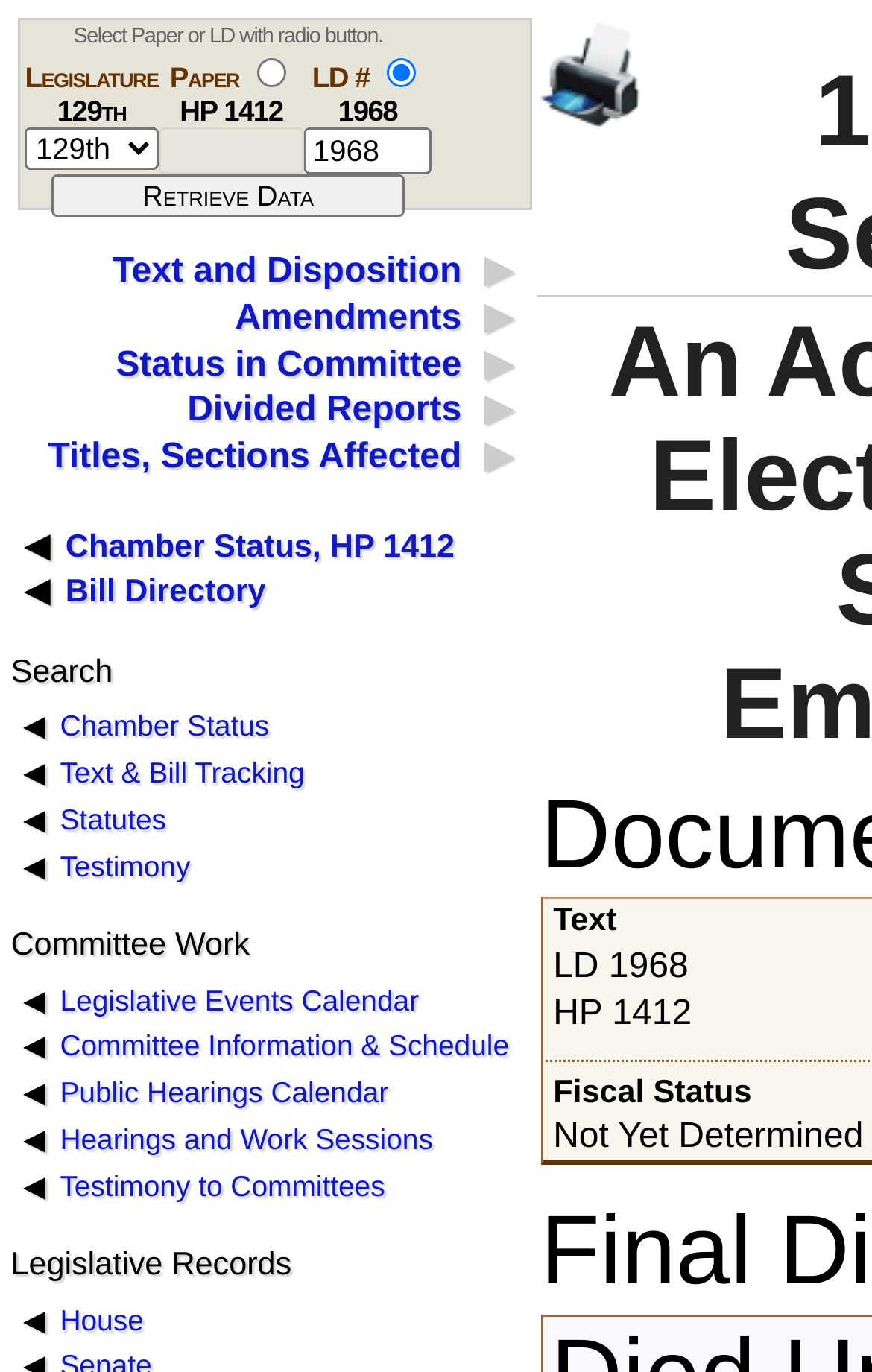Find the bounding box coordinates for the element that must be clicked to complete the instruction: "Select HP 1412". The coordinates should be four float numbers between 0 and 1, indicated as [left, top, right, bottom].

[0.295, 0.042, 0.328, 0.063]